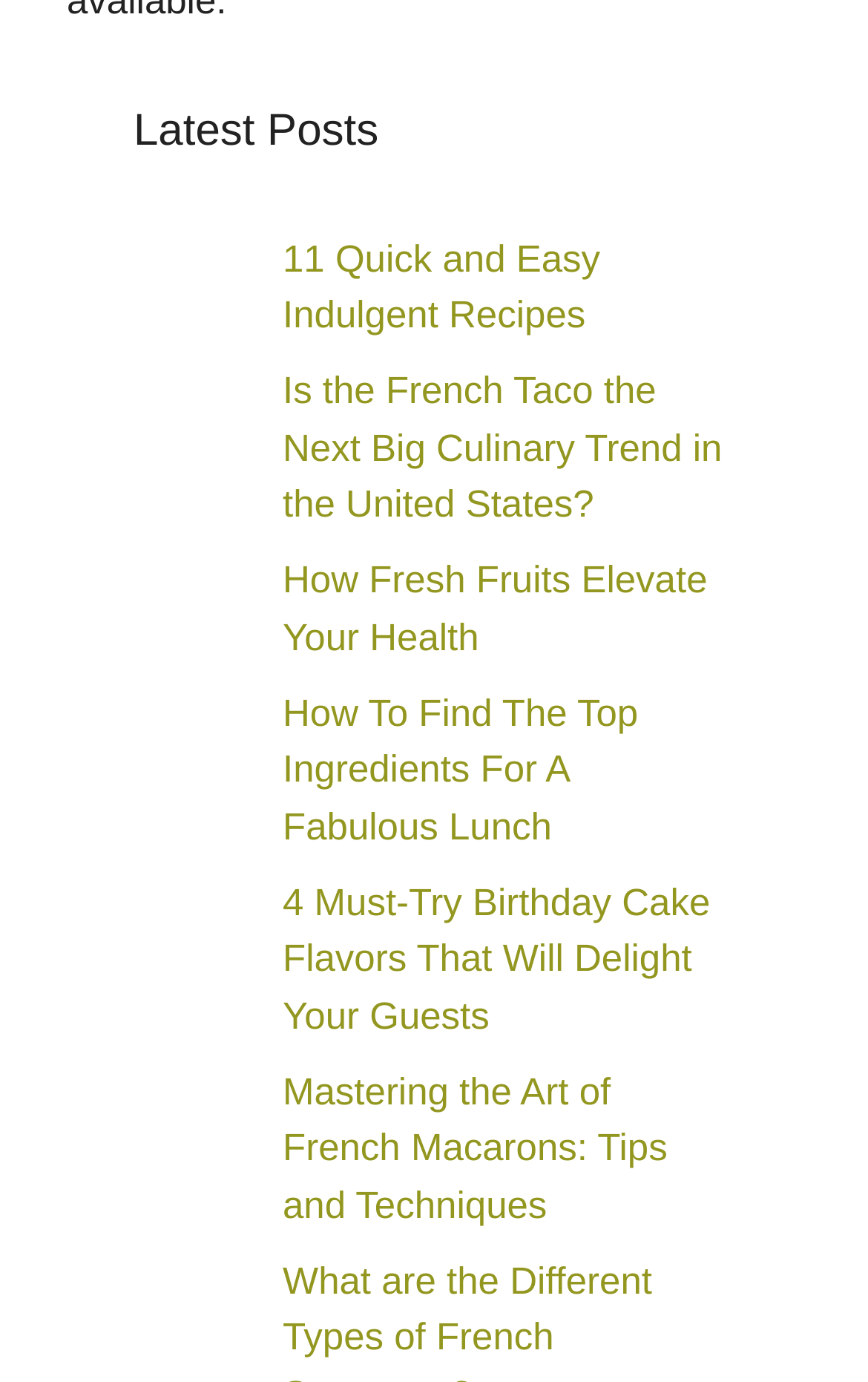Provide your answer to the question using just one word or phrase: What is the category of the posts on this webpage?

Food and Recipes